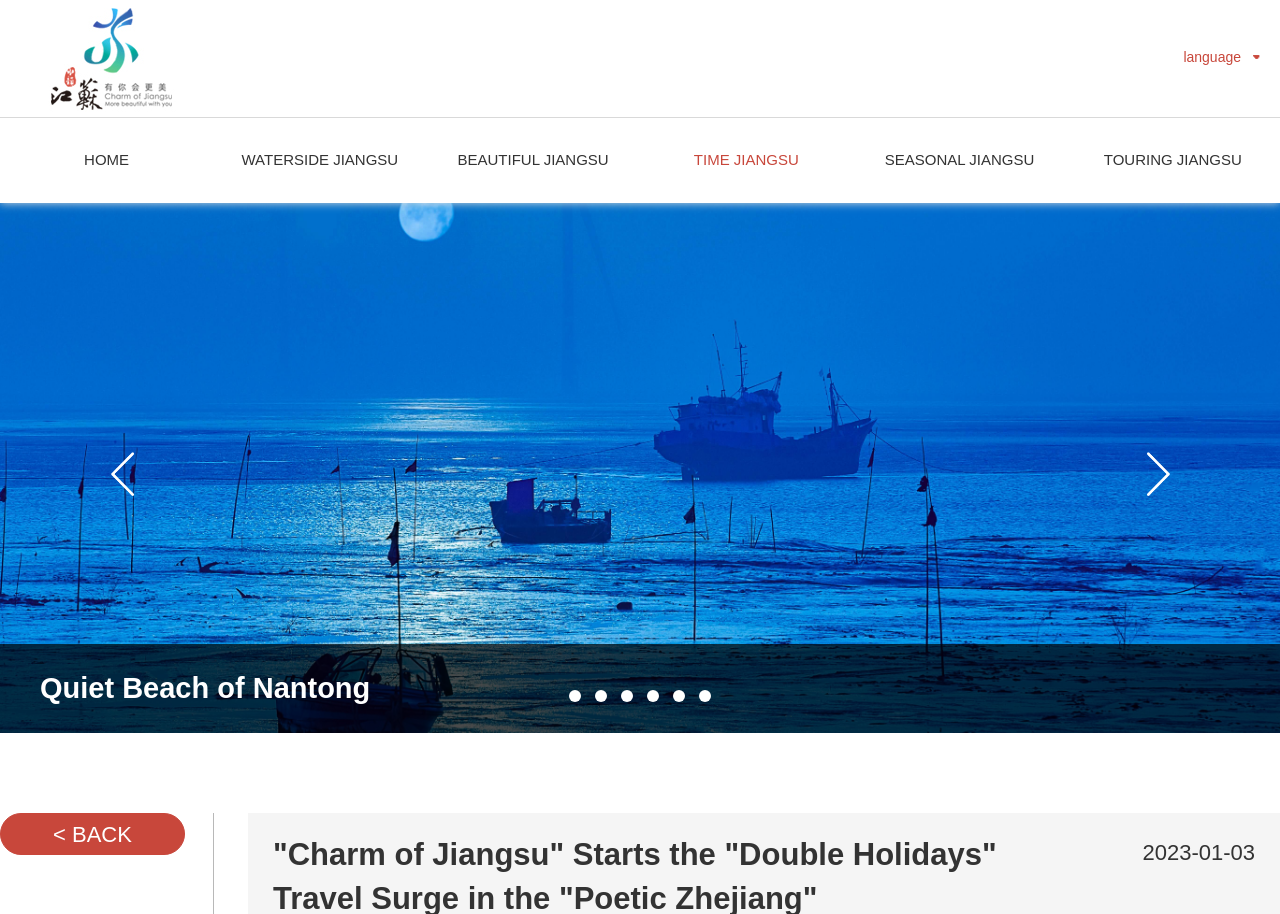Please identify the bounding box coordinates of the element's region that should be clicked to execute the following instruction: "View Quiet Beach of Nantong". The bounding box coordinates must be four float numbers between 0 and 1, i.e., [left, top, right, bottom].

[0.031, 0.735, 0.289, 0.77]